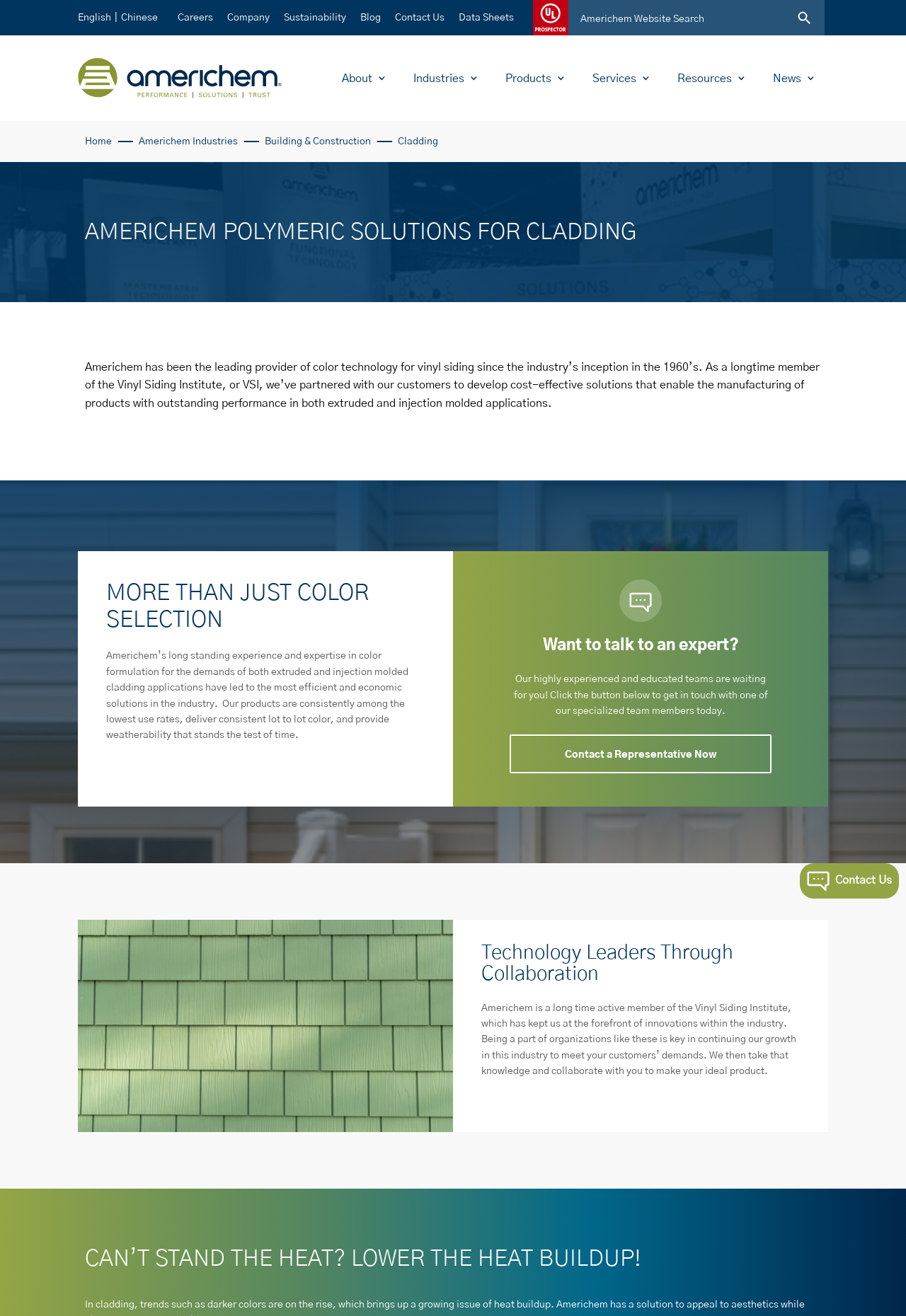Using the details from the image, please elaborate on the following question: What is the industry mentioned in the webpage?

The industry mentioned in the webpage is Vinyl Siding because it is mentioned in the heading 'AMERICHEM POLYMERIC SOLUTIONS FOR CLADDING' and also in the text 'Americhem has been the leading provider of color technology for vinyl siding since the industry’s inception in the 1960’s'.